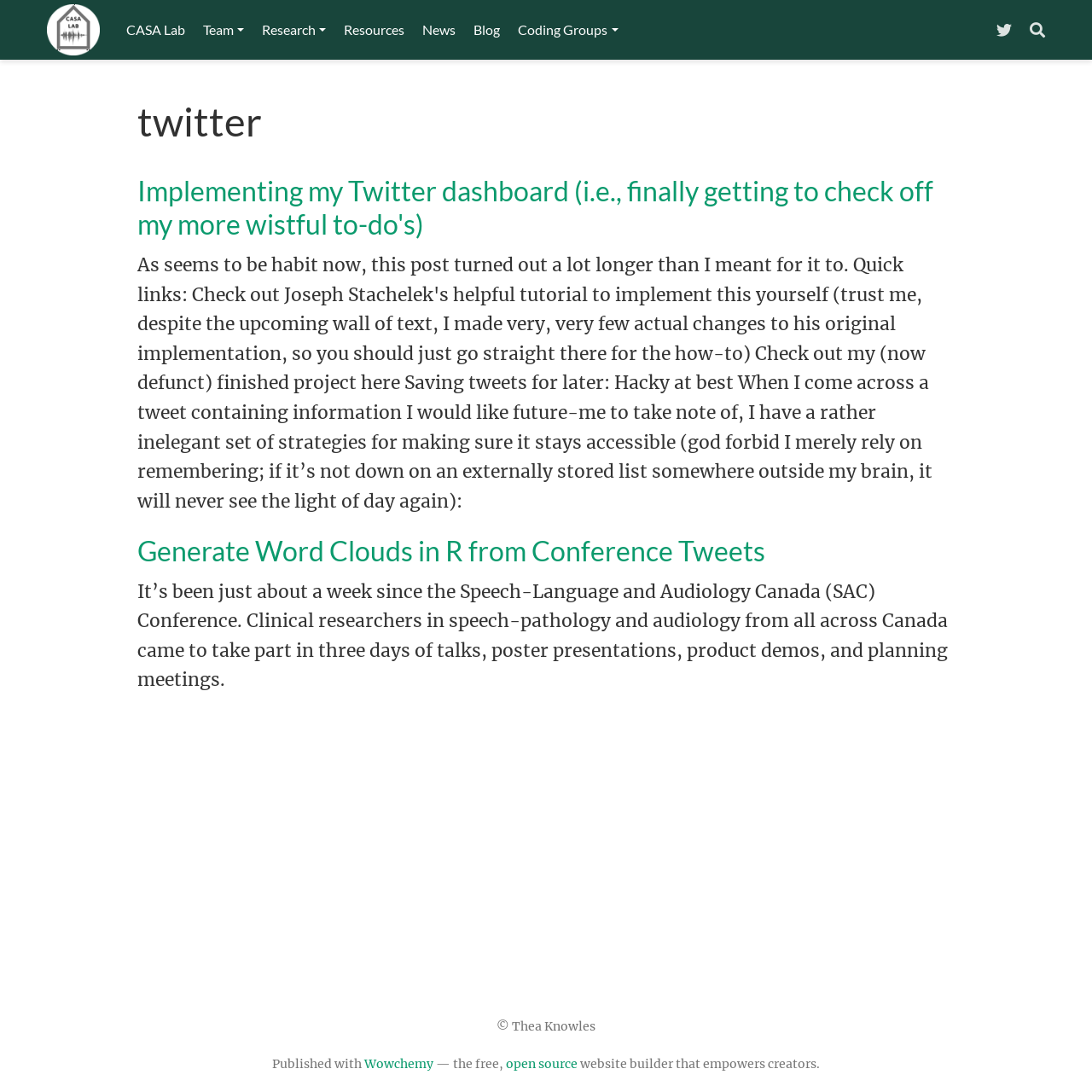For the following element description, predict the bounding box coordinates in the format (top-left x, top-left y, bottom-right x, bottom-right y). All values should be floating point numbers between 0 and 1. Description: alt="CASA Lab"

[0.043, 0.0, 0.091, 0.055]